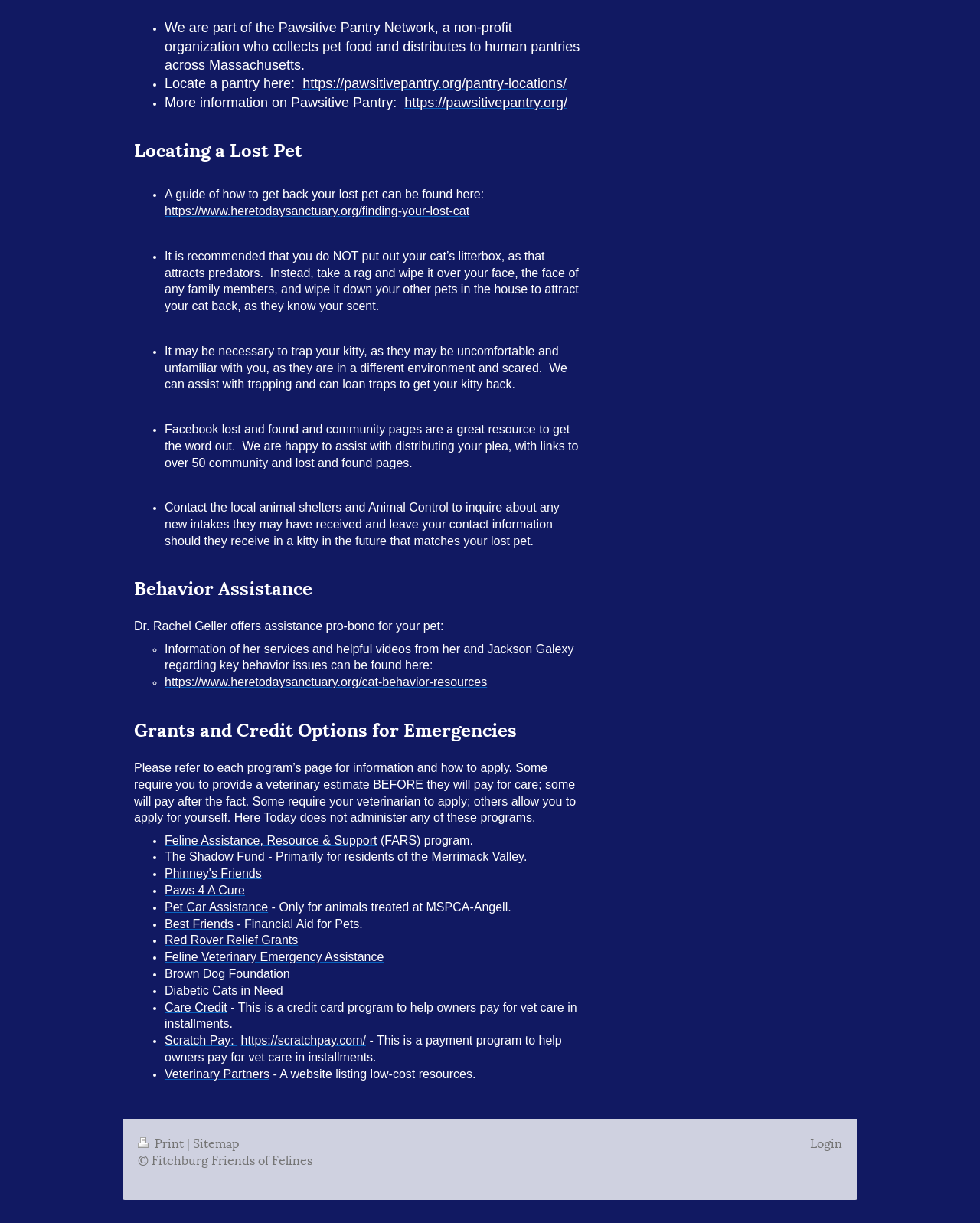Determine the bounding box coordinates for the clickable element required to fulfill the instruction: "Locate a pantry". Provide the coordinates as four float numbers between 0 and 1, i.e., [left, top, right, bottom].

[0.309, 0.062, 0.578, 0.075]